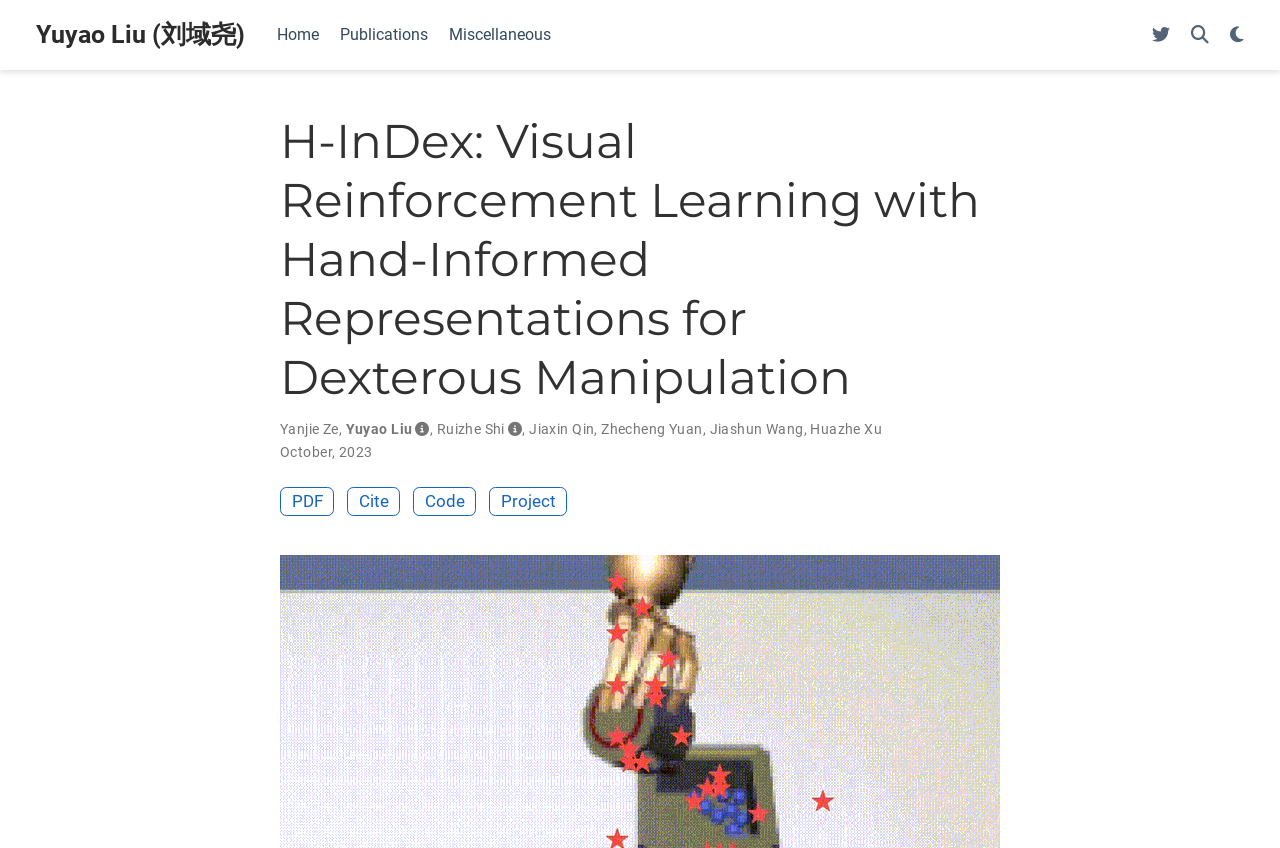Please give a one-word or short phrase response to the following question: 
What is the topic of this paper?

Visual Reinforcement Learning